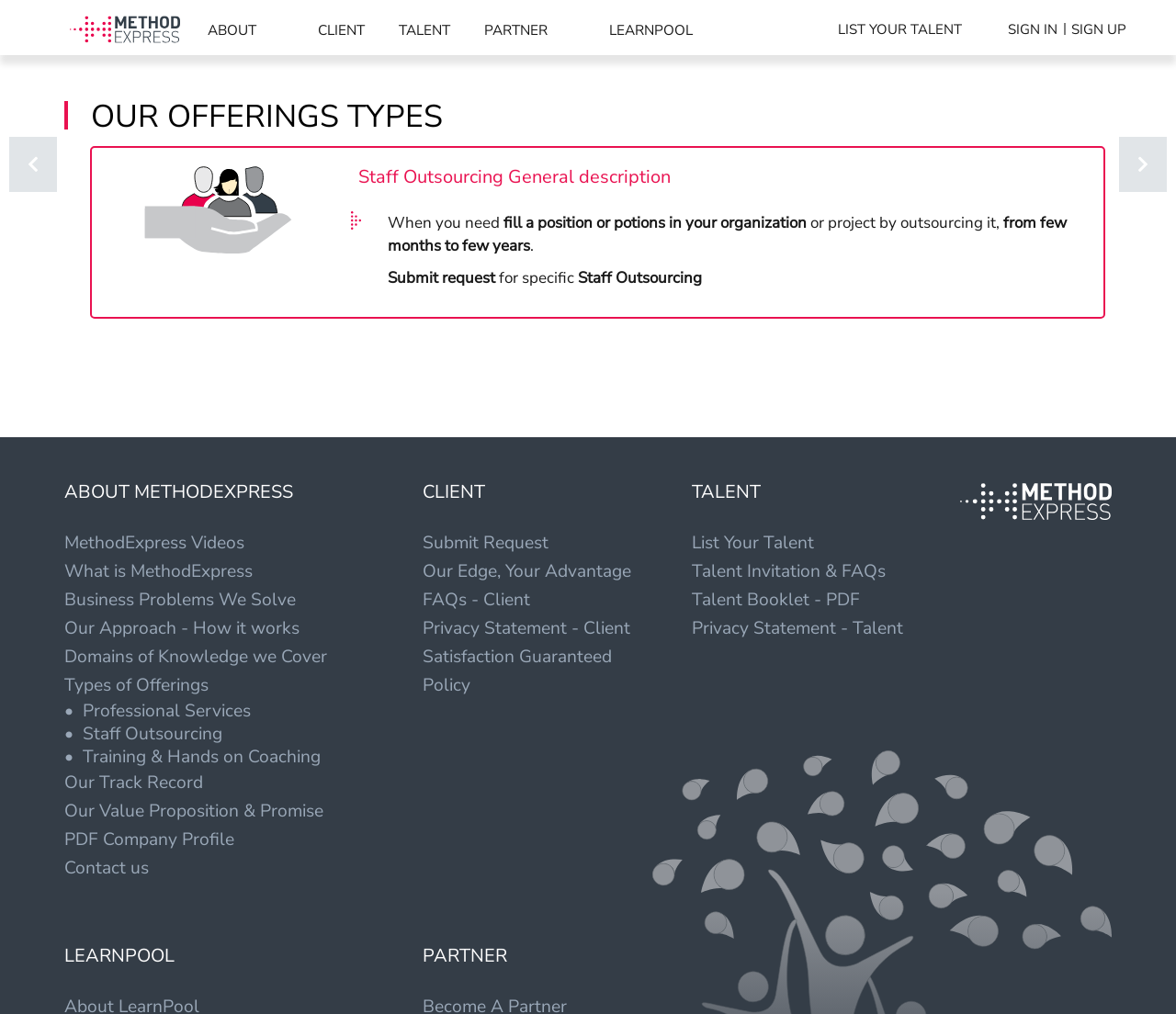Explain in detail what you observe on this webpage.

The webpage is about Method Express, a company that offers various services. At the top, there are six buttons: ABOUT, CLIENT, TALENT, PARTNER, LEARNPOOL, and a link to list talent. To the right of these buttons, there are three links: LIST YOUR TALENT, SIGN IN, and SIGN UP.

Below the top section, there is a main content area that takes up most of the page. The title "OUR OFFERINGS TYPES" is prominently displayed. Underneath, there is a description of staff outsourcing, which is one of the company's offerings. The description is divided into several paragraphs, with a link to submit a request for specific staff outsourcing.

To the right of the staff outsourcing description, there are several links related to Method Express, including videos, business problems they solve, and their approach. Below these links, there are more links to different types of offerings, including professional services, staff outsourcing, and training.

Further down the page, there are sections for CLIENT, TALENT, and LEARNPOOL, each with their own set of links and descriptions. The CLIENT section has links to submit a request, learn about their edge, and FAQs. The TALENT section has links to list talent, talent invitation and FAQs, and a talent booklet. The LEARNPOOL section has a brief description.

At the bottom of the page, there is an image of the Method Express logo.